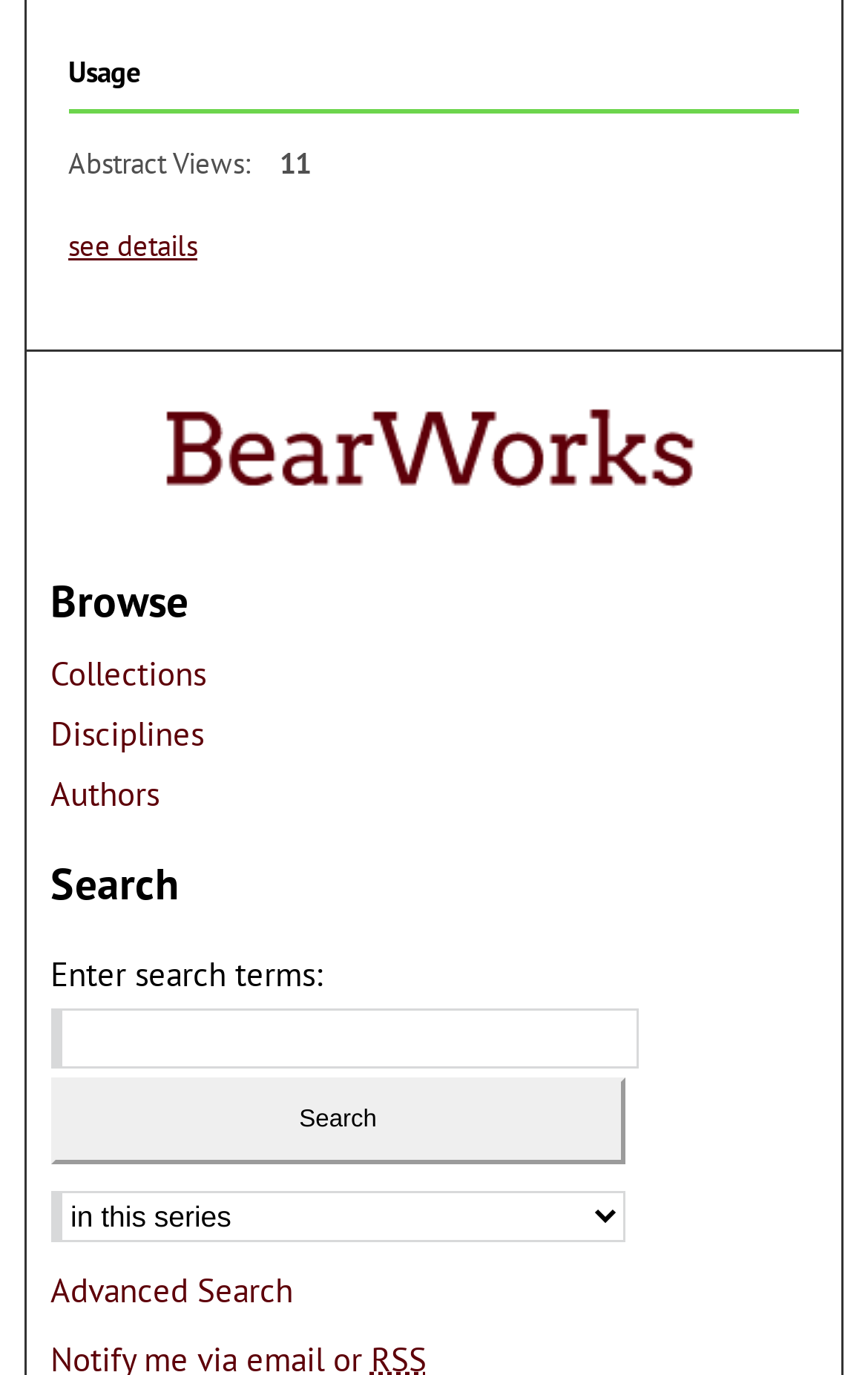What is the purpose of the textbox?
Please give a detailed answer to the question using the information shown in the image.

The textbox is labeled as 'Enter search terms:', indicating that it is used to input search queries.